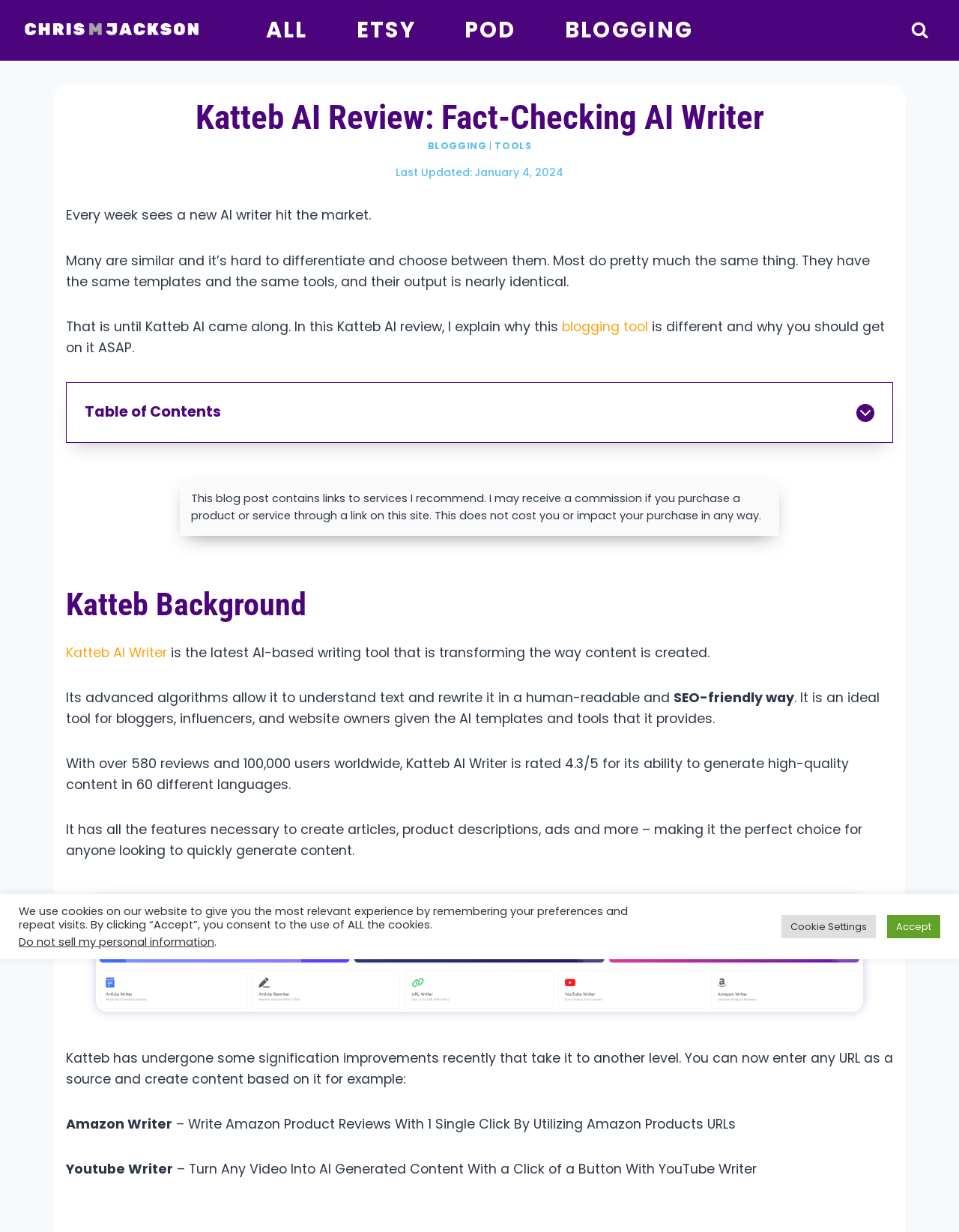Please identify the bounding box coordinates of the clickable area that will fulfill the following instruction: "Click on the 'Generate Content Quickly' link". The coordinates should be in the format of four float numbers between 0 and 1, i.e., [left, top, right, bottom].

[0.088, 0.462, 0.294, 0.479]